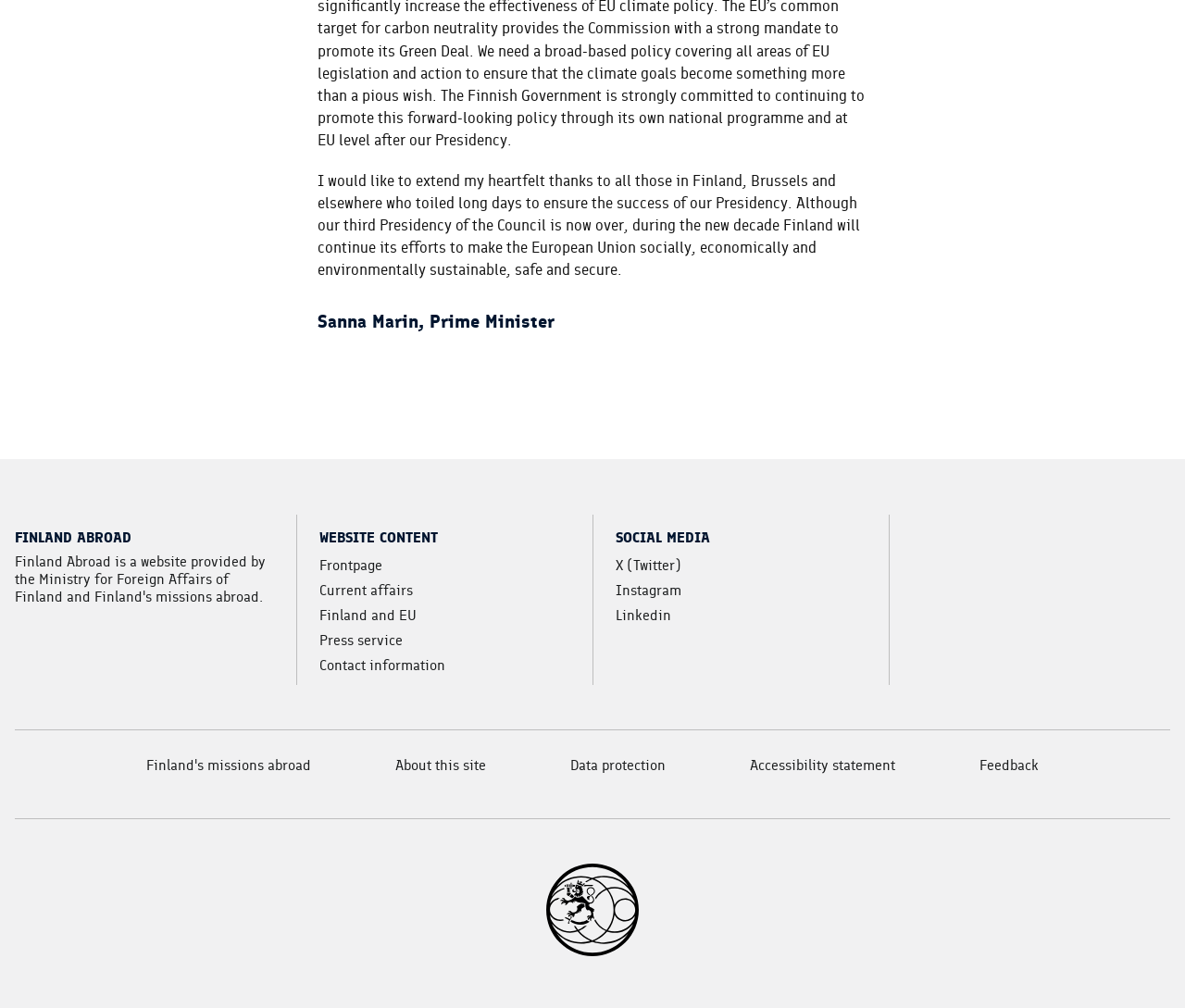Provide the bounding box coordinates for the area that should be clicked to complete the instruction: "Give feedback".

[0.827, 0.484, 0.877, 0.503]